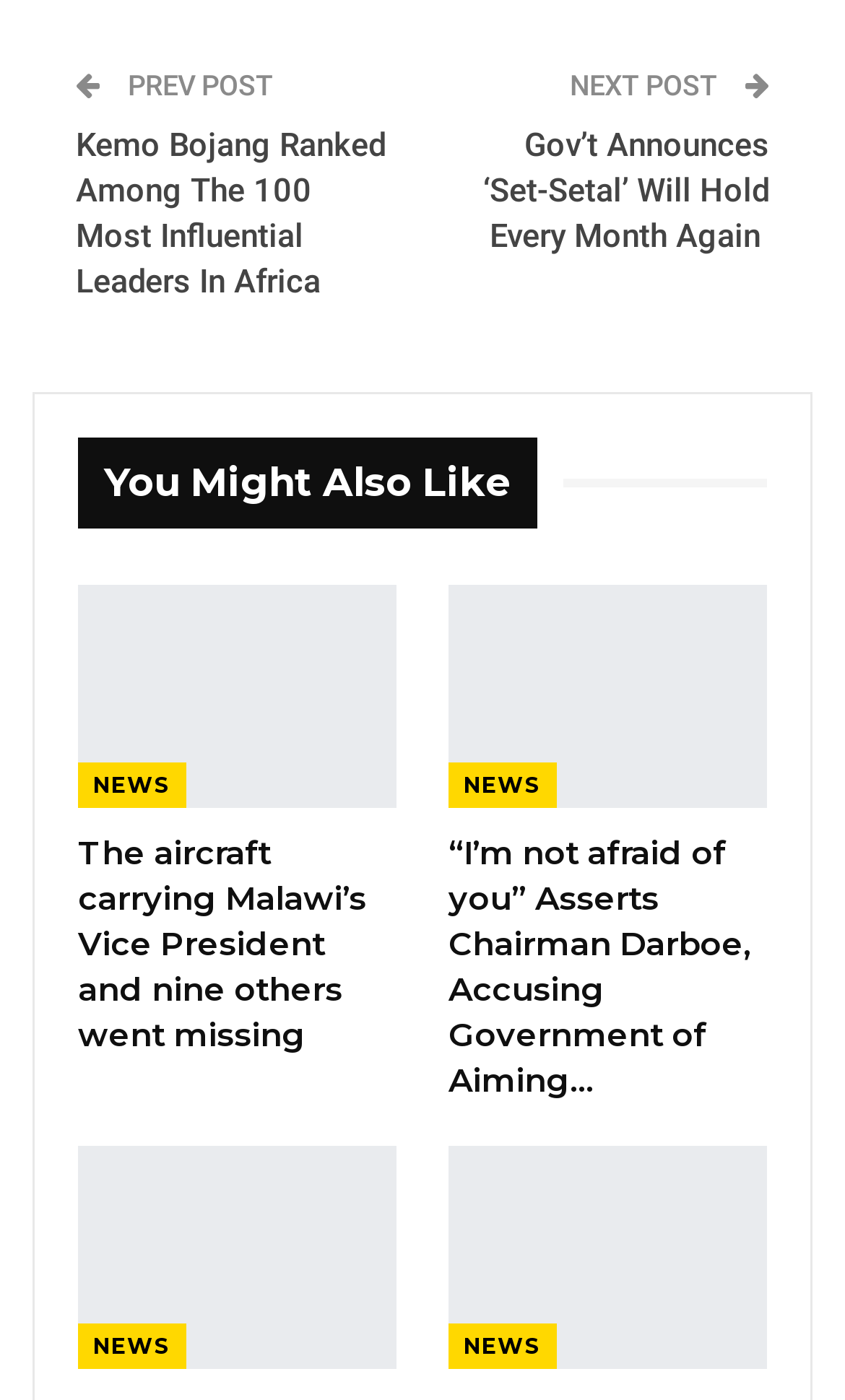What category is the article 'Gov’t Announces ‘Set-Setal’ Will Hold Every Month Again' under?
Kindly answer the question with as much detail as you can.

The article 'Gov’t Announces ‘Set-Setal’ Will Hold Every Month Again' is categorized under 'NEWS', which is a section of the website that features news articles.